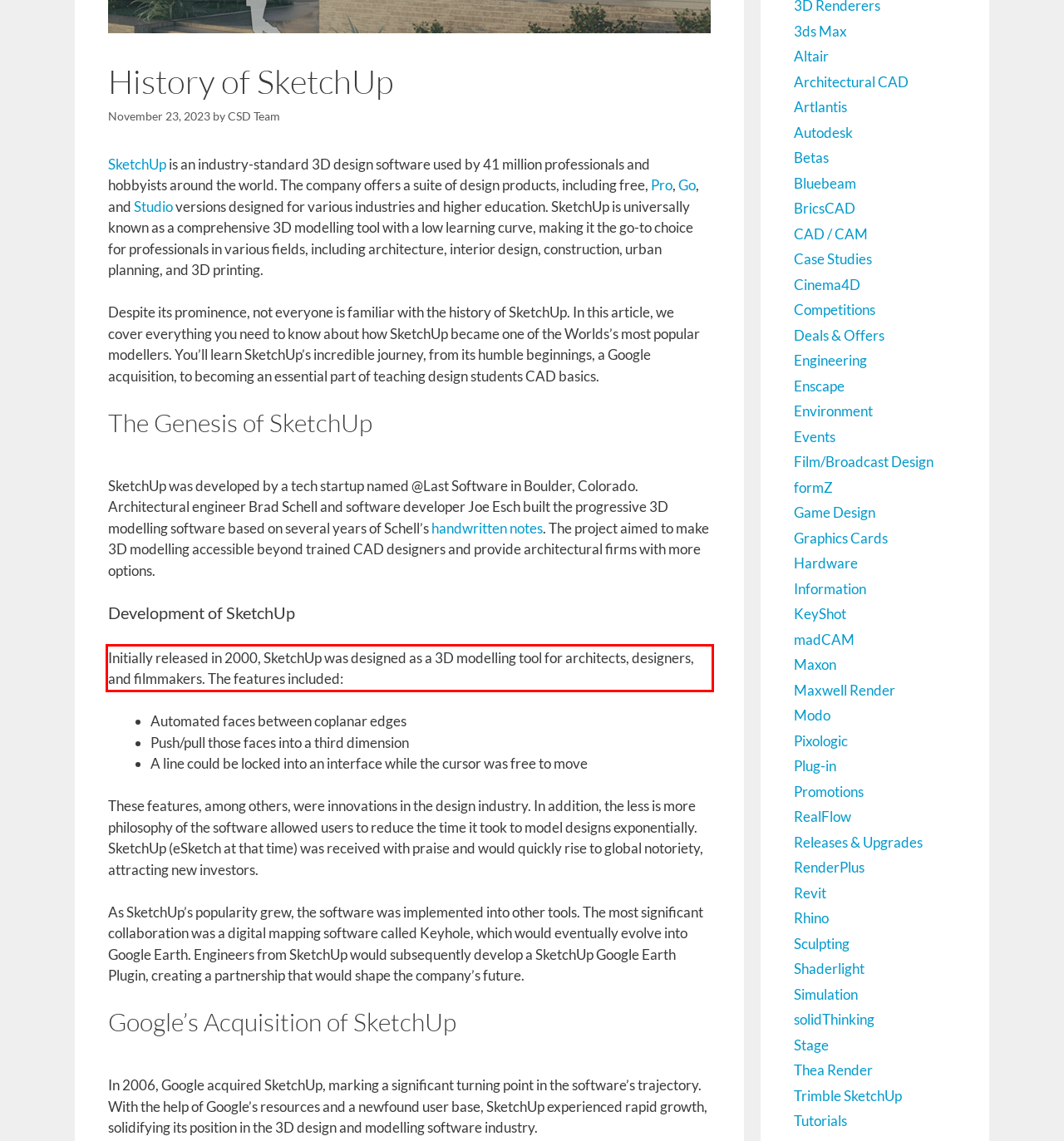Given a screenshot of a webpage containing a red bounding box, perform OCR on the text within this red bounding box and provide the text content.

Initially released in 2000, SketchUp was designed as a 3D modelling tool for architects, designers, and filmmakers. The features included: